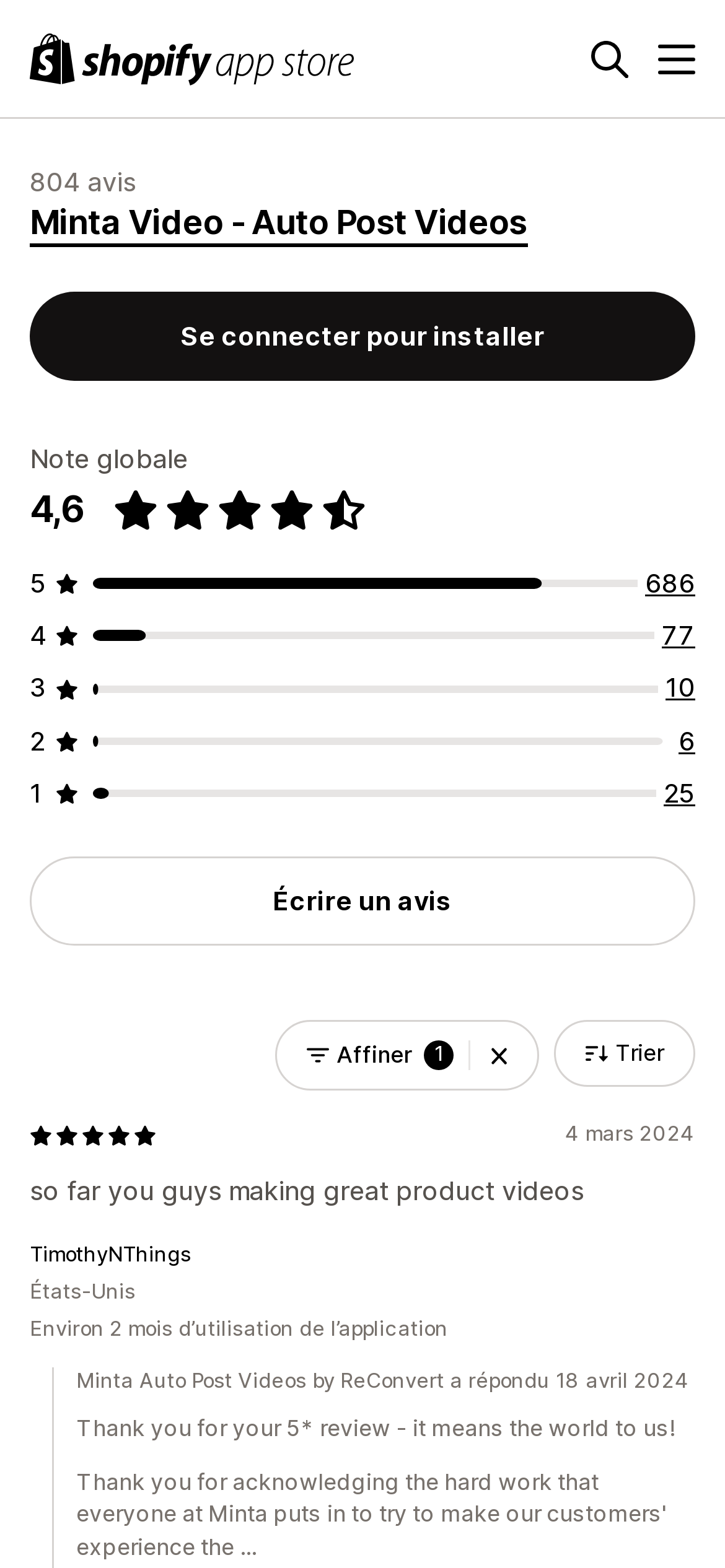Provide a one-word or one-phrase answer to the question:
What is the average rating of Minta Video?

4.6